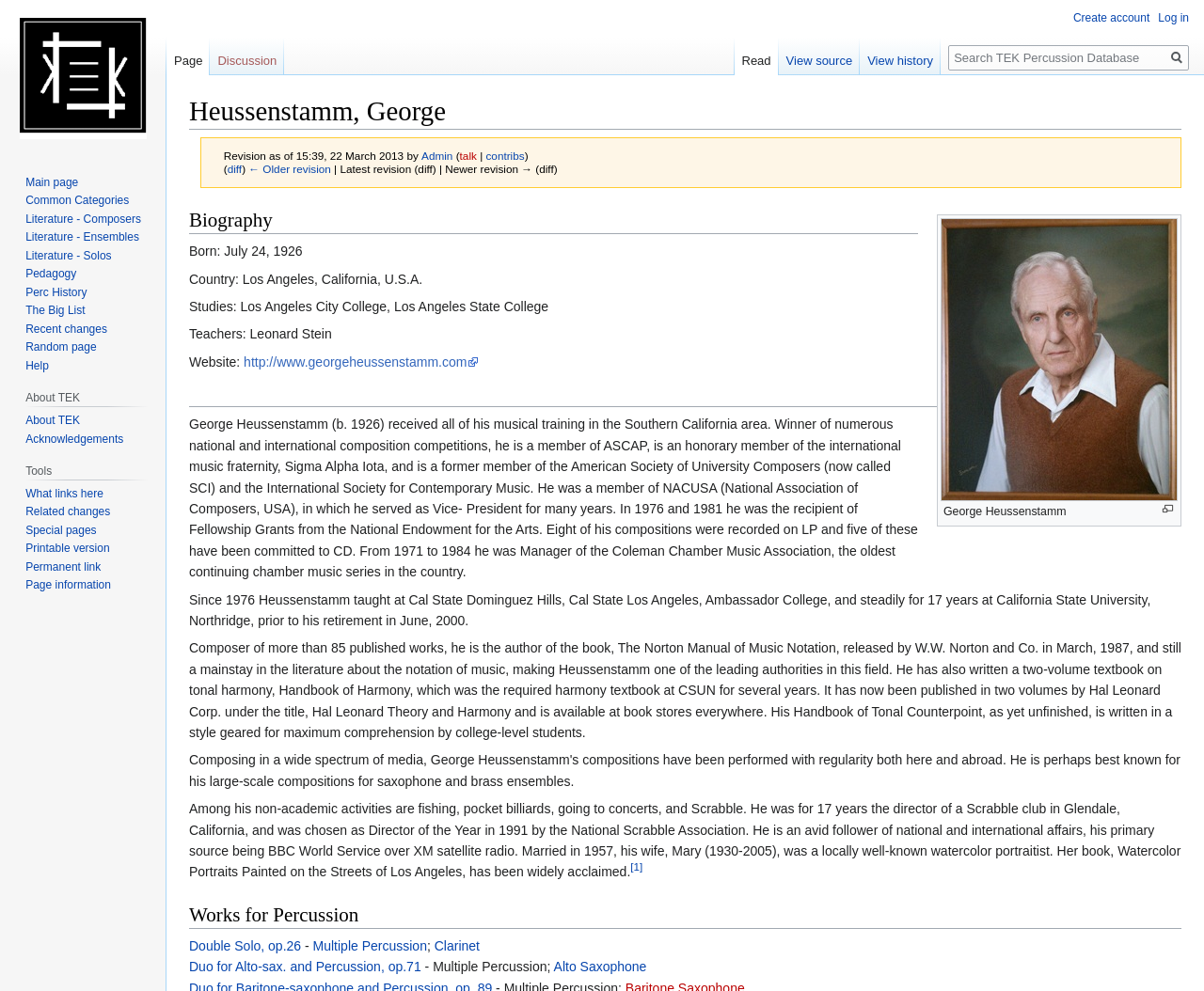With reference to the screenshot, provide a detailed response to the question below:
What is the name of the composition by George Heussenstamm that is mentioned in the 'Works for Percussion' section?

I found the answer by looking at the 'Works for Percussion' section, which lists 'Double Solo, op.26' as one of George Heussenstamm's compositions.